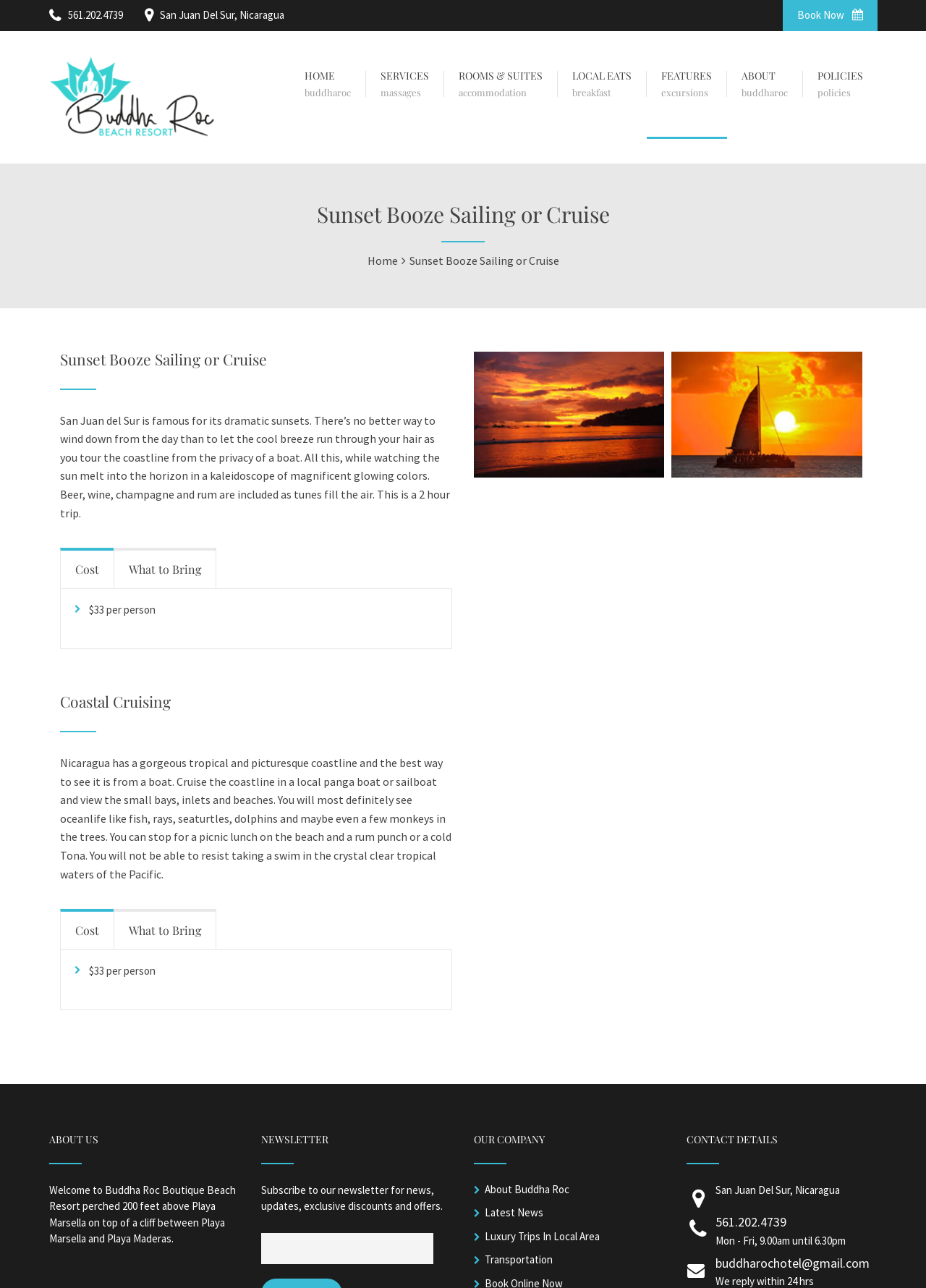Extract the main title from the webpage.

Sunset Booze Sailing or Cruise